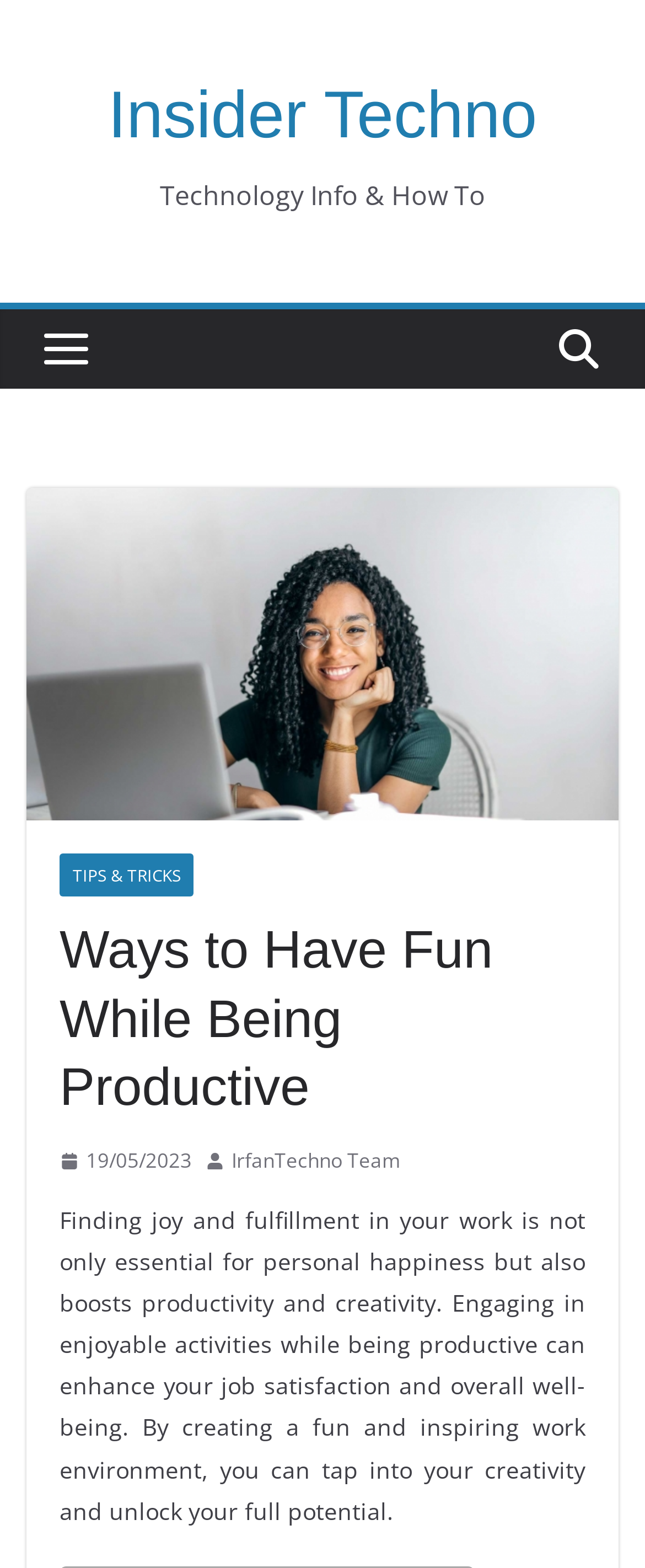Give a short answer to this question using one word or a phrase:
What is the date of the article?

19/05/2023